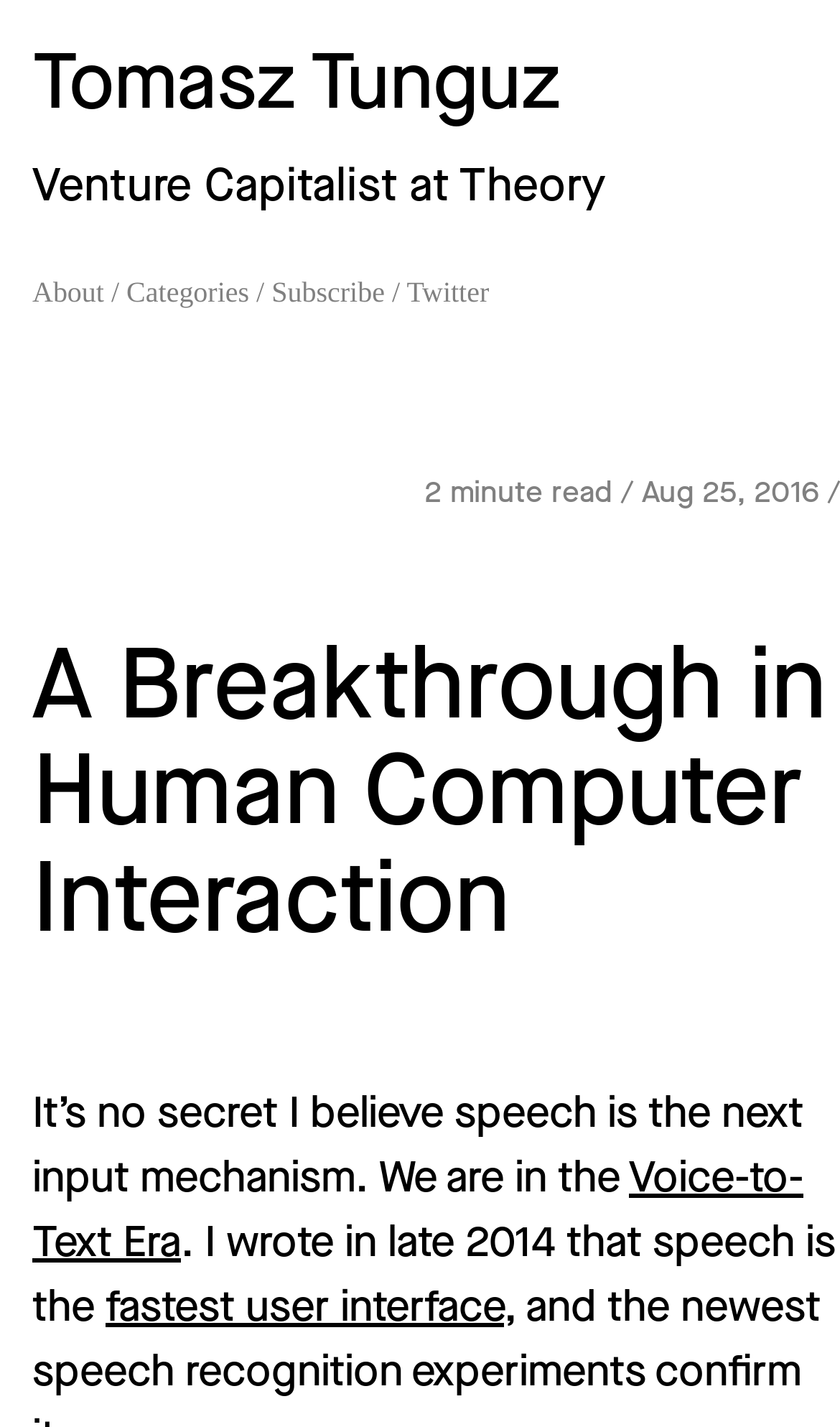Please identify the bounding box coordinates of the element's region that should be clicked to execute the following instruction: "follow on Twitter". The bounding box coordinates must be four float numbers between 0 and 1, i.e., [left, top, right, bottom].

[0.484, 0.193, 0.582, 0.215]